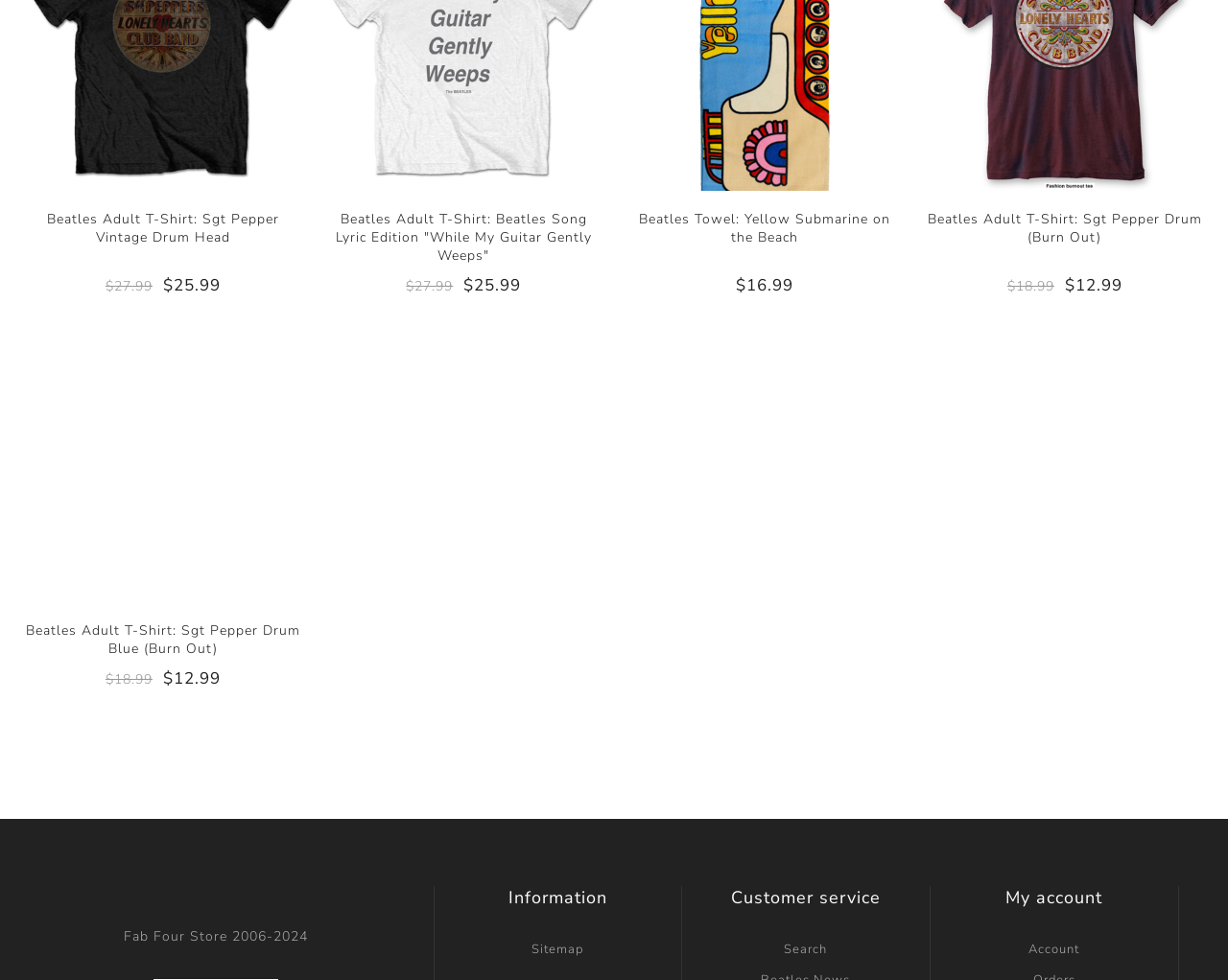What is the price of Beatles Adult T-Shirt: Sgt Pepper Vintage Drum Head?
Please answer the question with a detailed and comprehensive explanation.

The price of Beatles Adult T-Shirt: Sgt Pepper Vintage Drum Head can be found in the StaticText element with the text '$27.99' which is located below the heading element with the text 'Beatles Adult T-Shirt: Sgt Pepper Vintage Drum Head'.